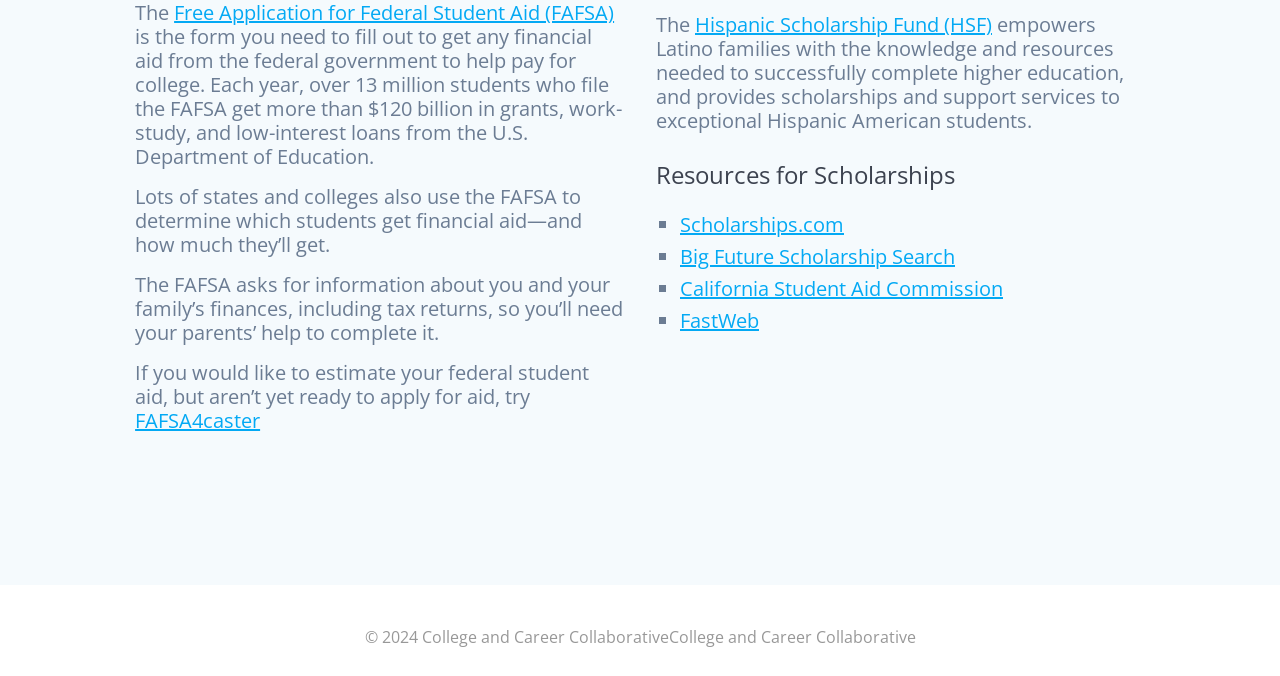What is the FAFSA4caster used for?
Using the image as a reference, give an elaborate response to the question.

If you would like to estimate your federal student aid, but aren’t yet ready to apply for aid, try FAFSA4caster. It's a tool that helps you estimate your federal student aid.